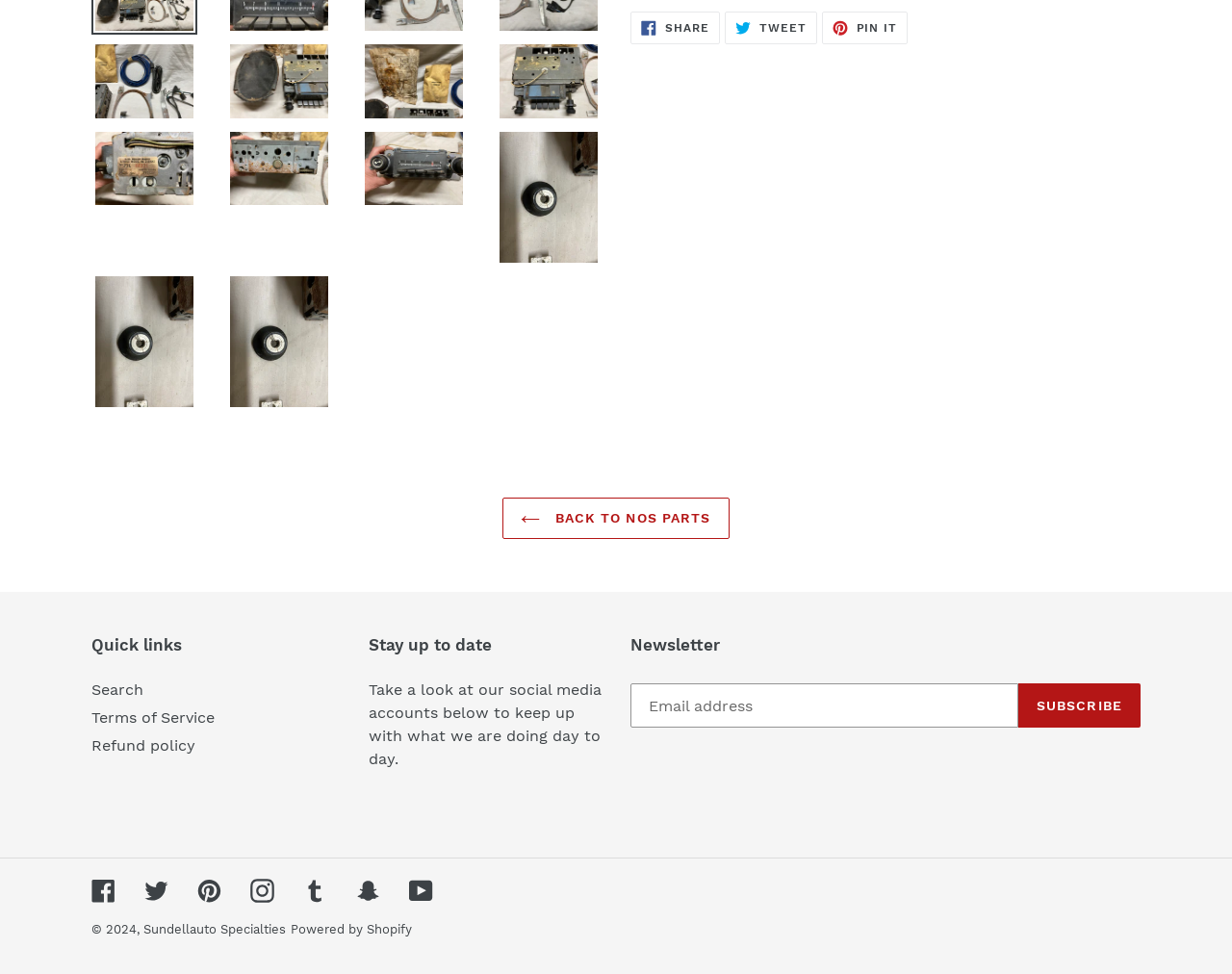Please find the bounding box coordinates in the format (top-left x, top-left y, bottom-right x, bottom-right y) for the given element description. Ensure the coordinates are floating point numbers between 0 and 1. Description: Search

[0.074, 0.699, 0.116, 0.718]